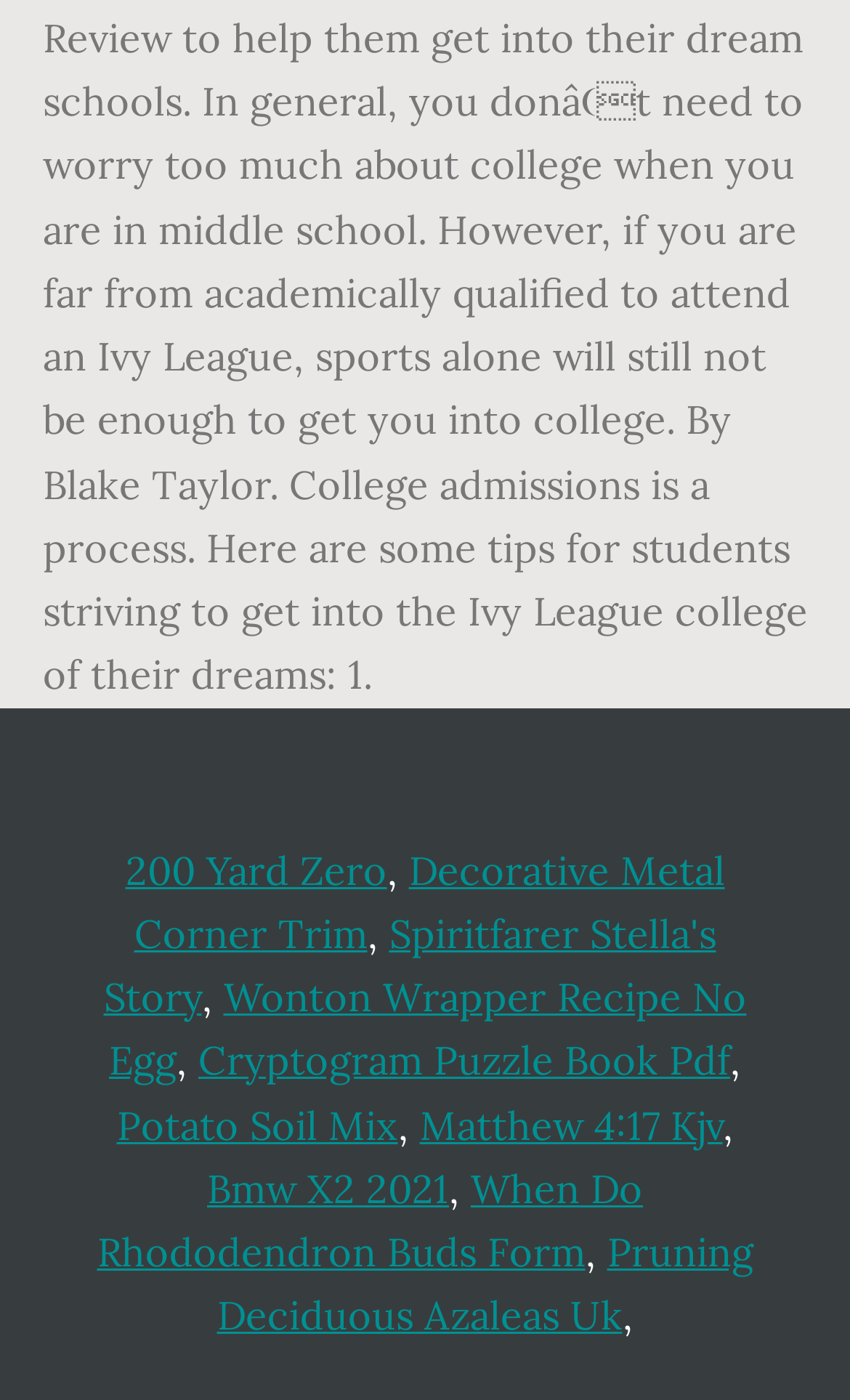Identify the bounding box coordinates of the element that should be clicked to fulfill this task: "Open 'Cryptogram Puzzle Book Pdf'". The coordinates should be provided as four float numbers between 0 and 1, i.e., [left, top, right, bottom].

[0.233, 0.74, 0.859, 0.776]